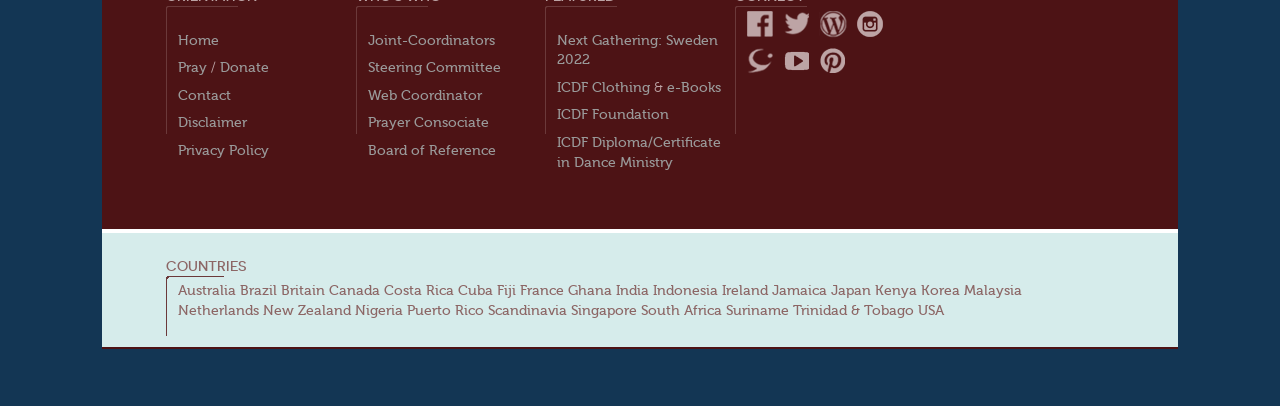Give the bounding box coordinates for this UI element: "ICDF Diploma/Certificate in Dance Ministry". The coordinates should be four float numbers between 0 and 1, arranged as [left, top, right, bottom].

[0.435, 0.333, 0.563, 0.418]